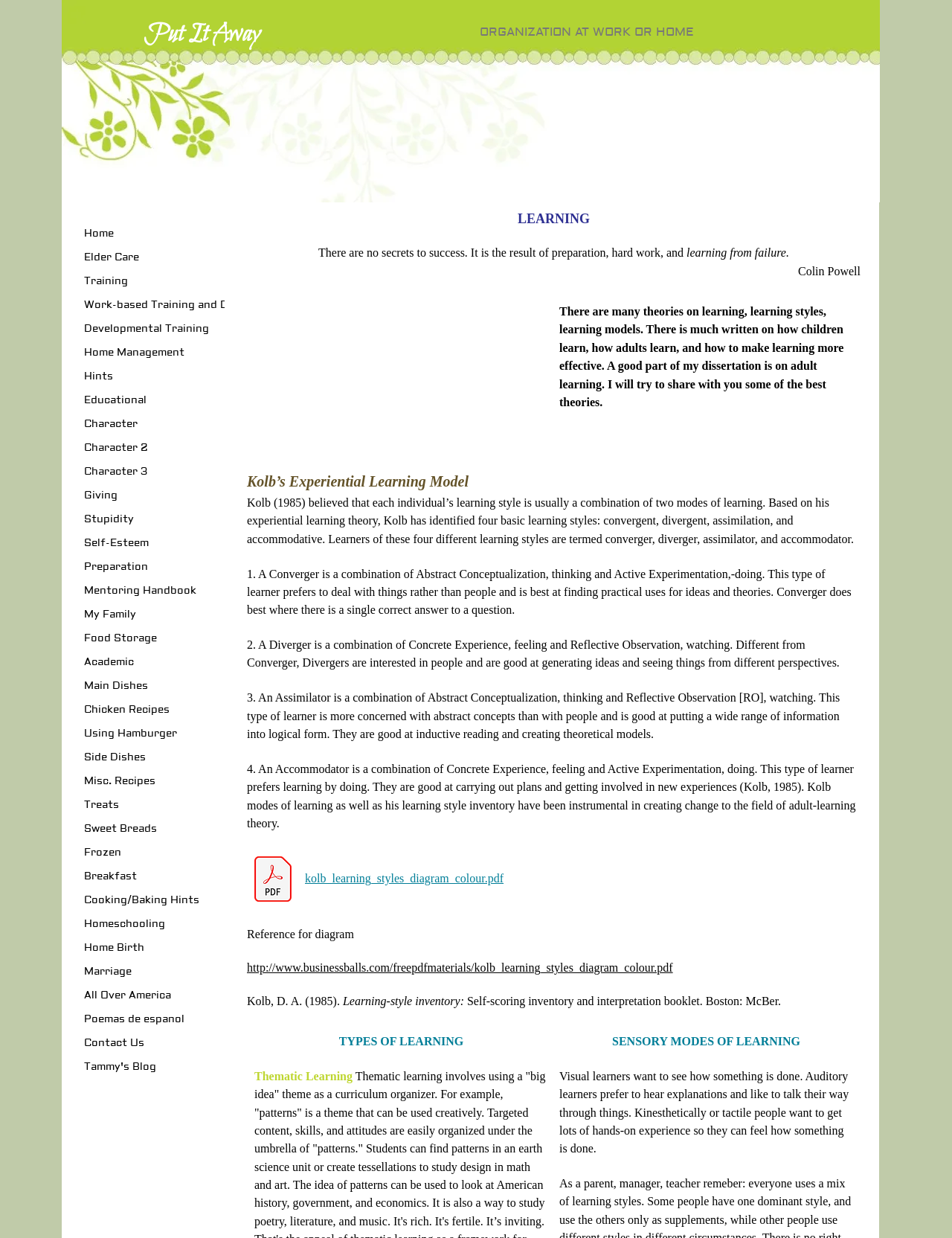Pinpoint the bounding box coordinates of the element to be clicked to execute the instruction: "Click on 'Elder Care'".

[0.08, 0.2, 0.154, 0.217]